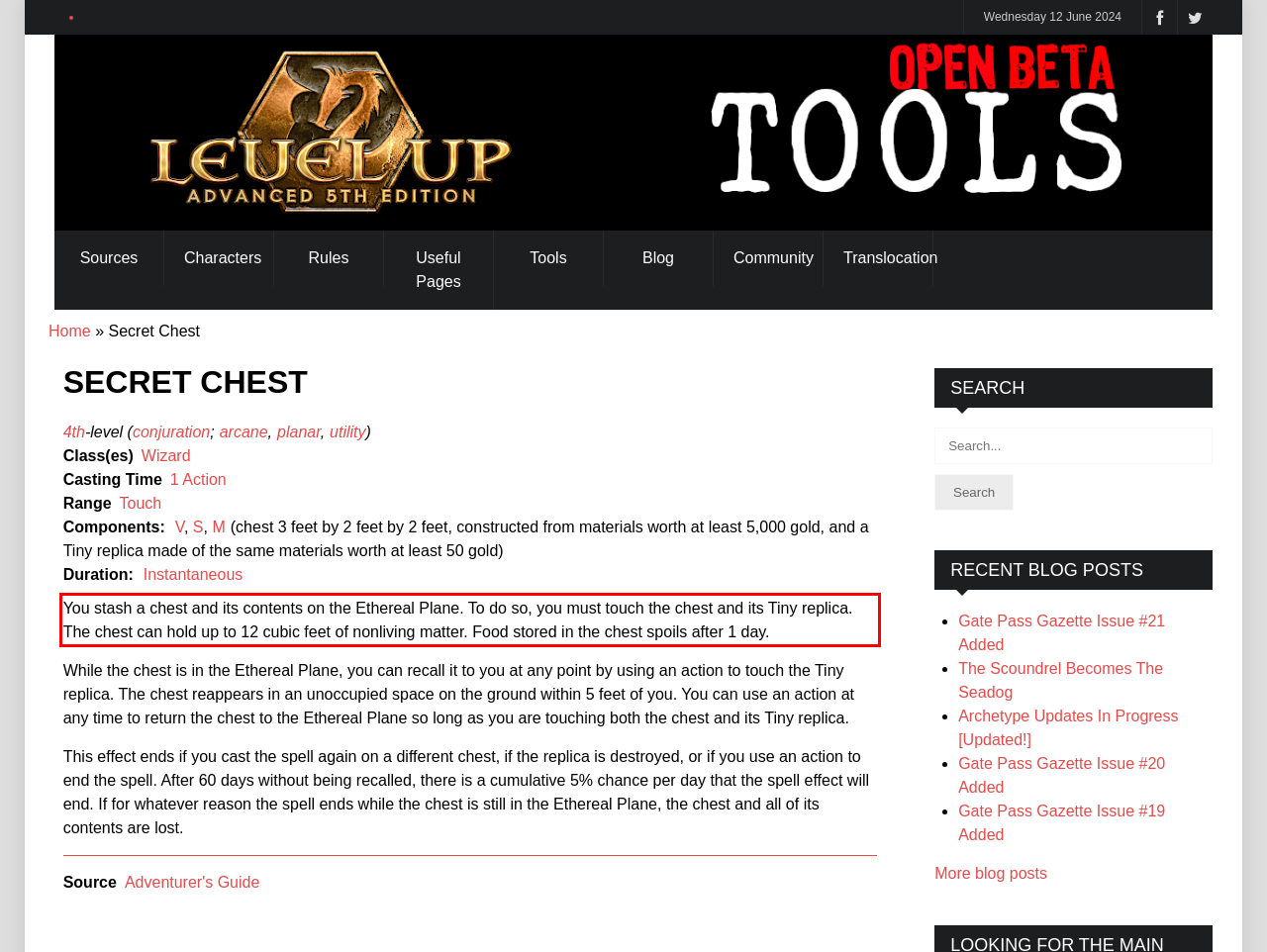The screenshot you have been given contains a UI element surrounded by a red rectangle. Use OCR to read and extract the text inside this red rectangle.

You stash a chest and its contents on the Ethereal Plane. To do so, you must touch the chest and its Tiny replica. The chest can hold up to 12 cubic feet of nonliving matter. Food stored in the chest spoils after 1 day.